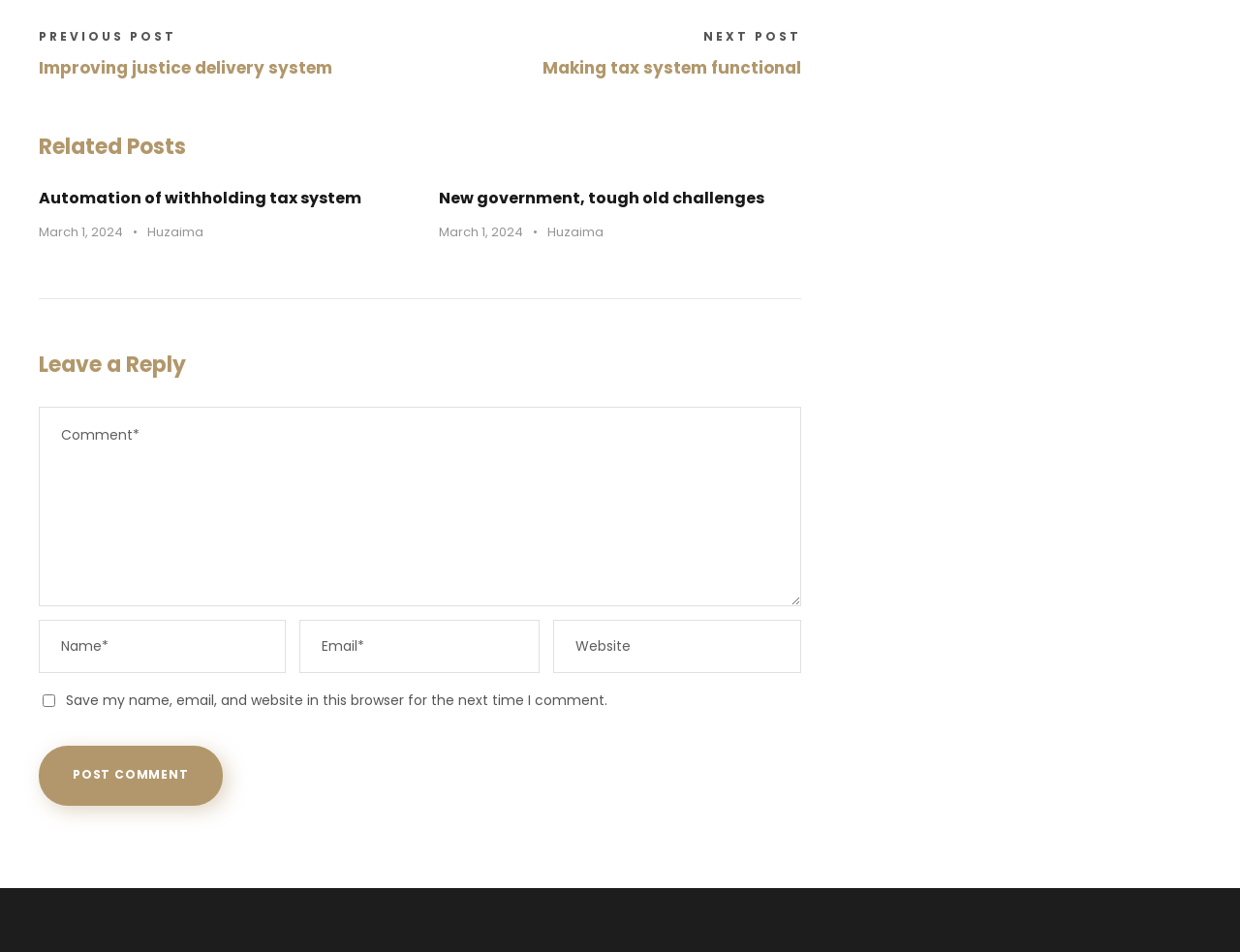How many textboxes are there in the comment section?
Using the image, respond with a single word or phrase.

4